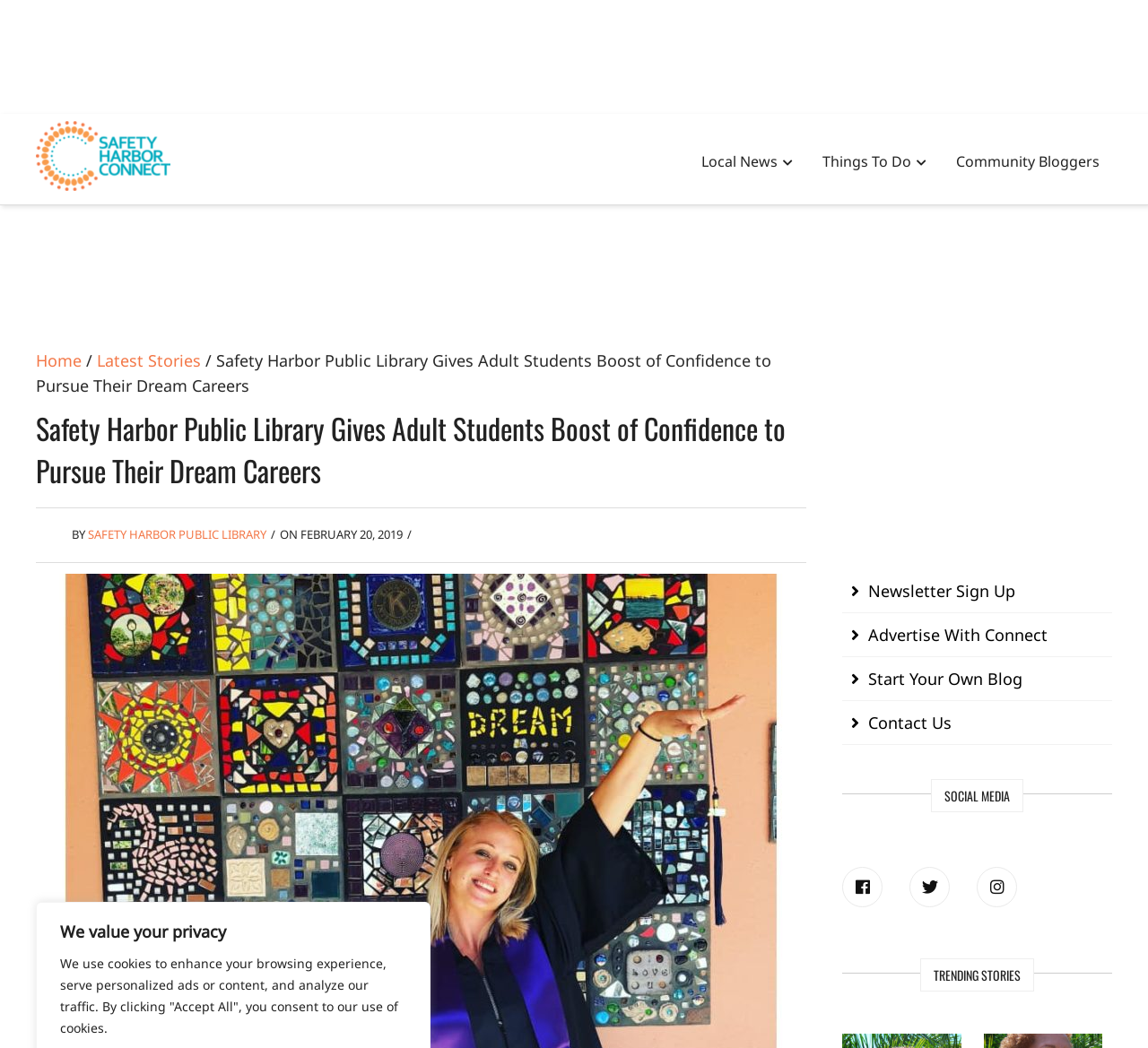How many social media links are present on the webpage?
Based on the image, provide a one-word or brief-phrase response.

3